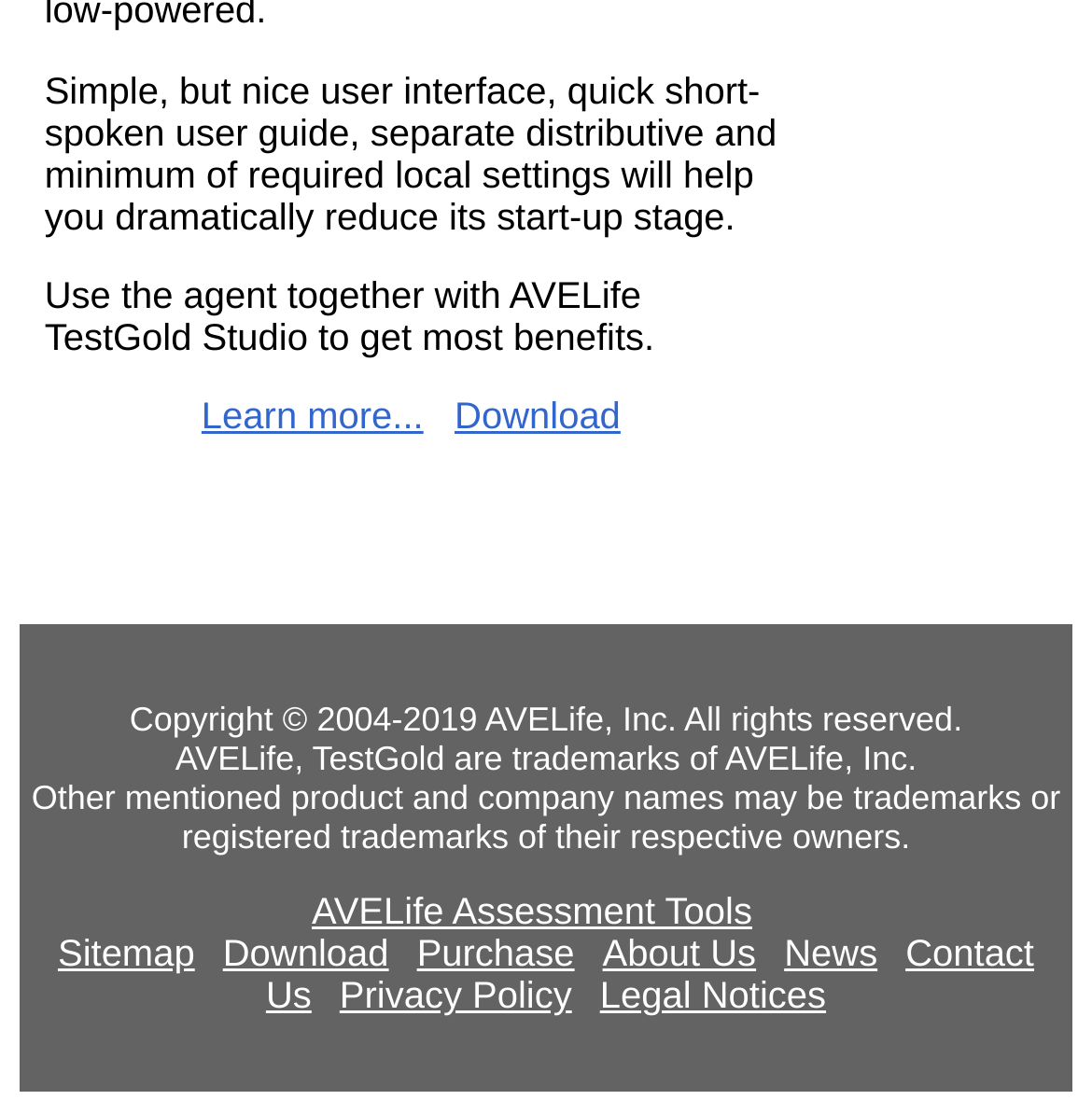Please answer the following question using a single word or phrase: 
What is the relationship between the software and AVELife TestGold Studio?

Get most benefits